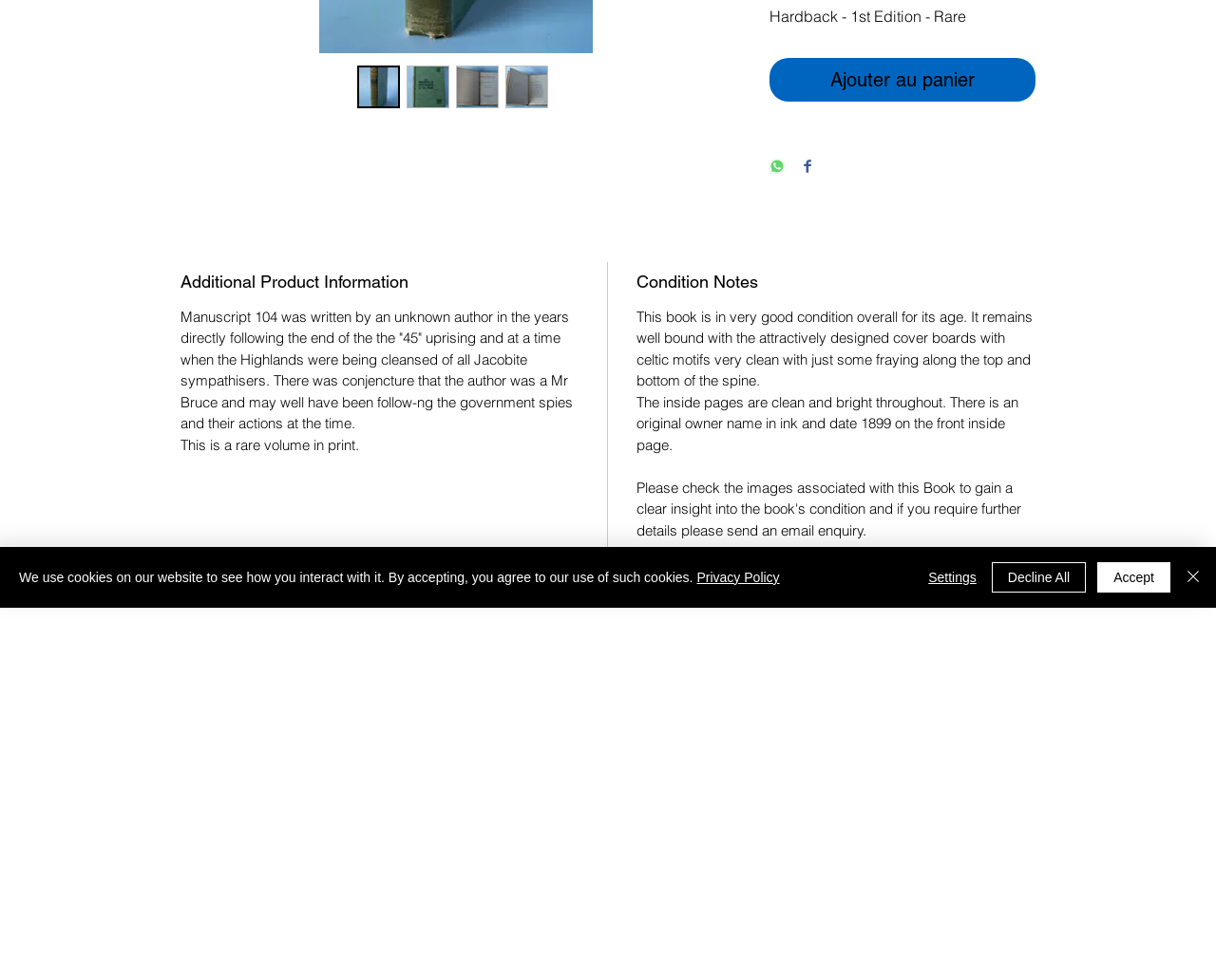Please find the bounding box for the UI component described as follows: "Privacy Policy".

[0.573, 0.581, 0.641, 0.597]